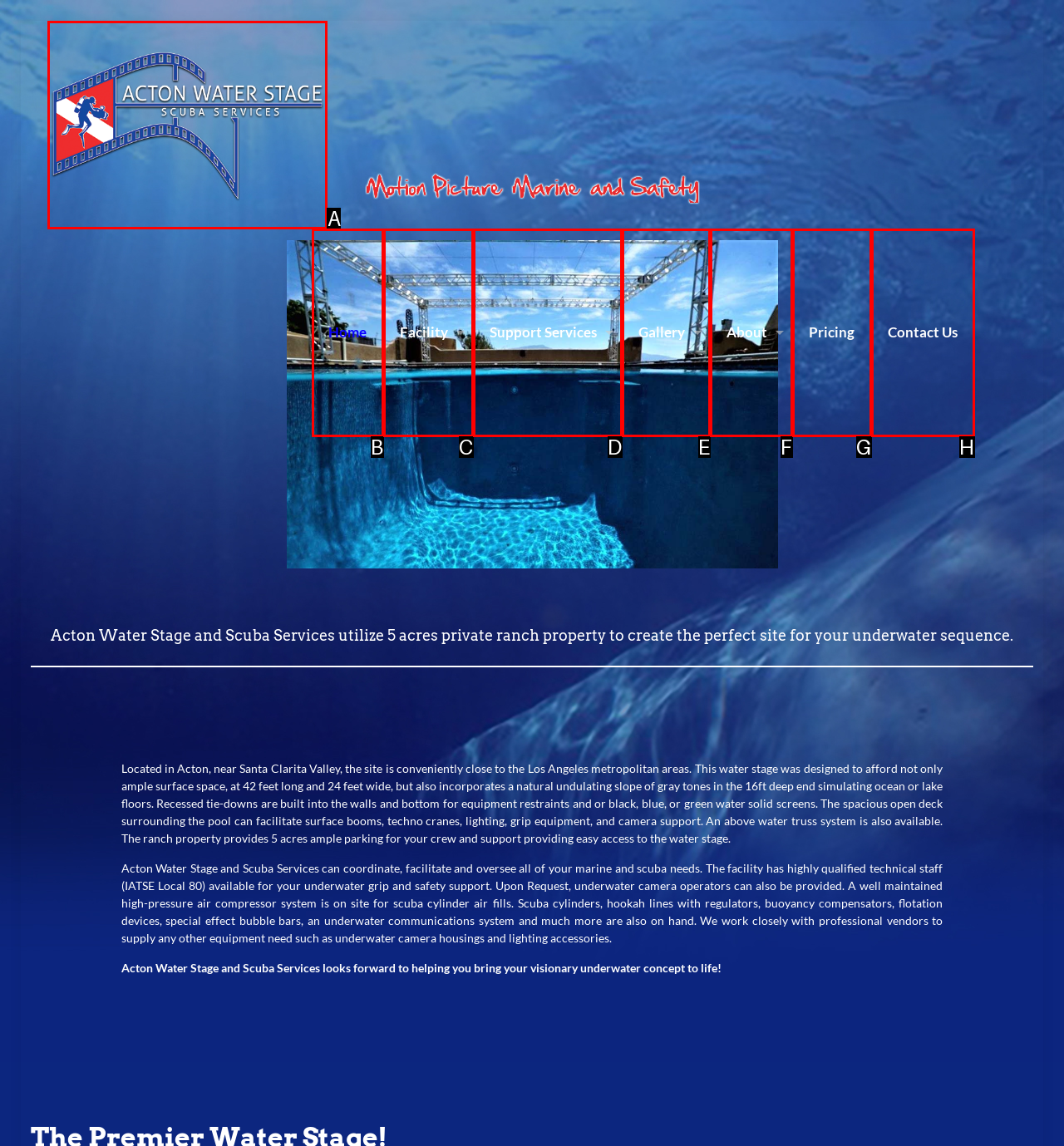Identify the option that best fits this description: Contact Us
Answer with the appropriate letter directly.

H